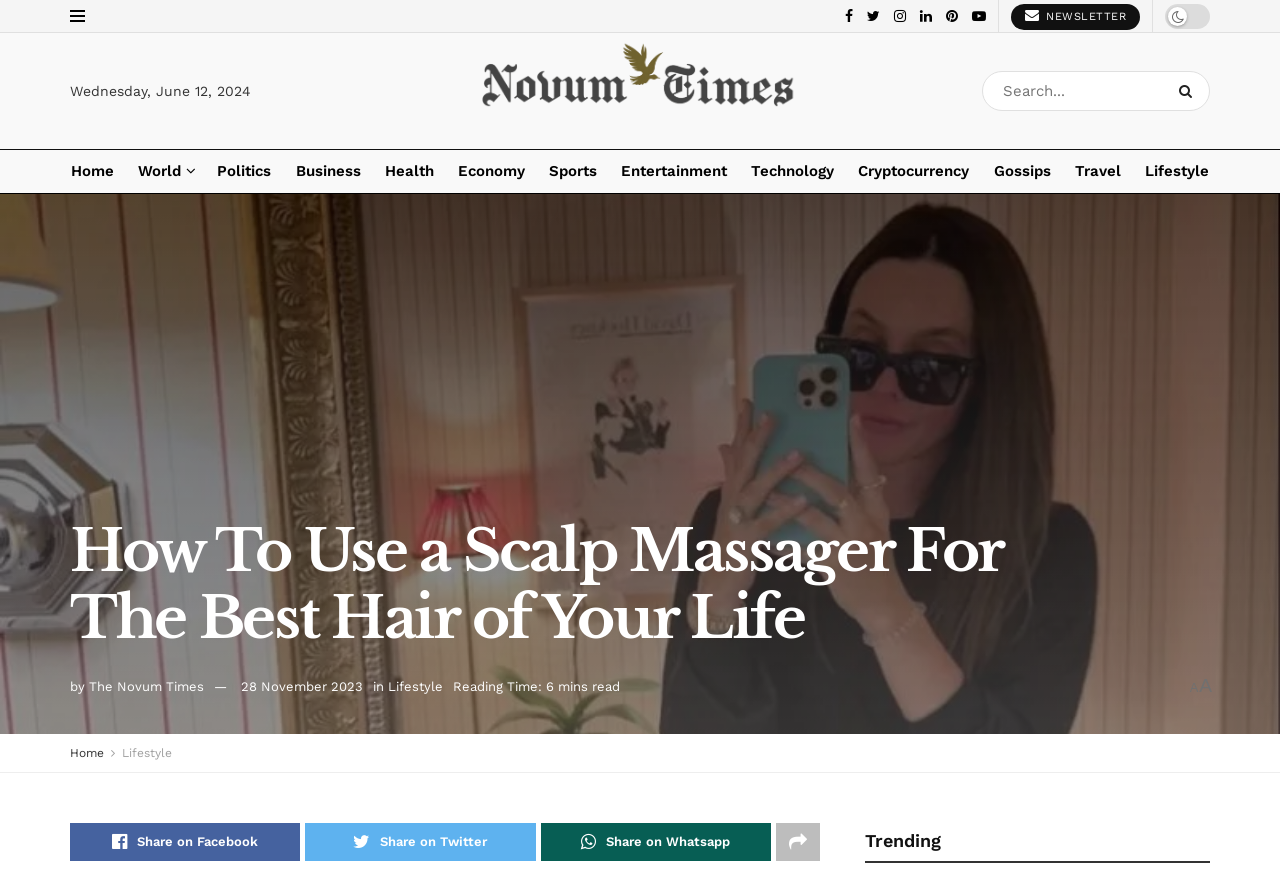Can you identify the bounding box coordinates of the clickable region needed to carry out this instruction: 'Search for something'? The coordinates should be four float numbers within the range of 0 to 1, stated as [left, top, right, bottom].

[0.767, 0.08, 0.945, 0.125]